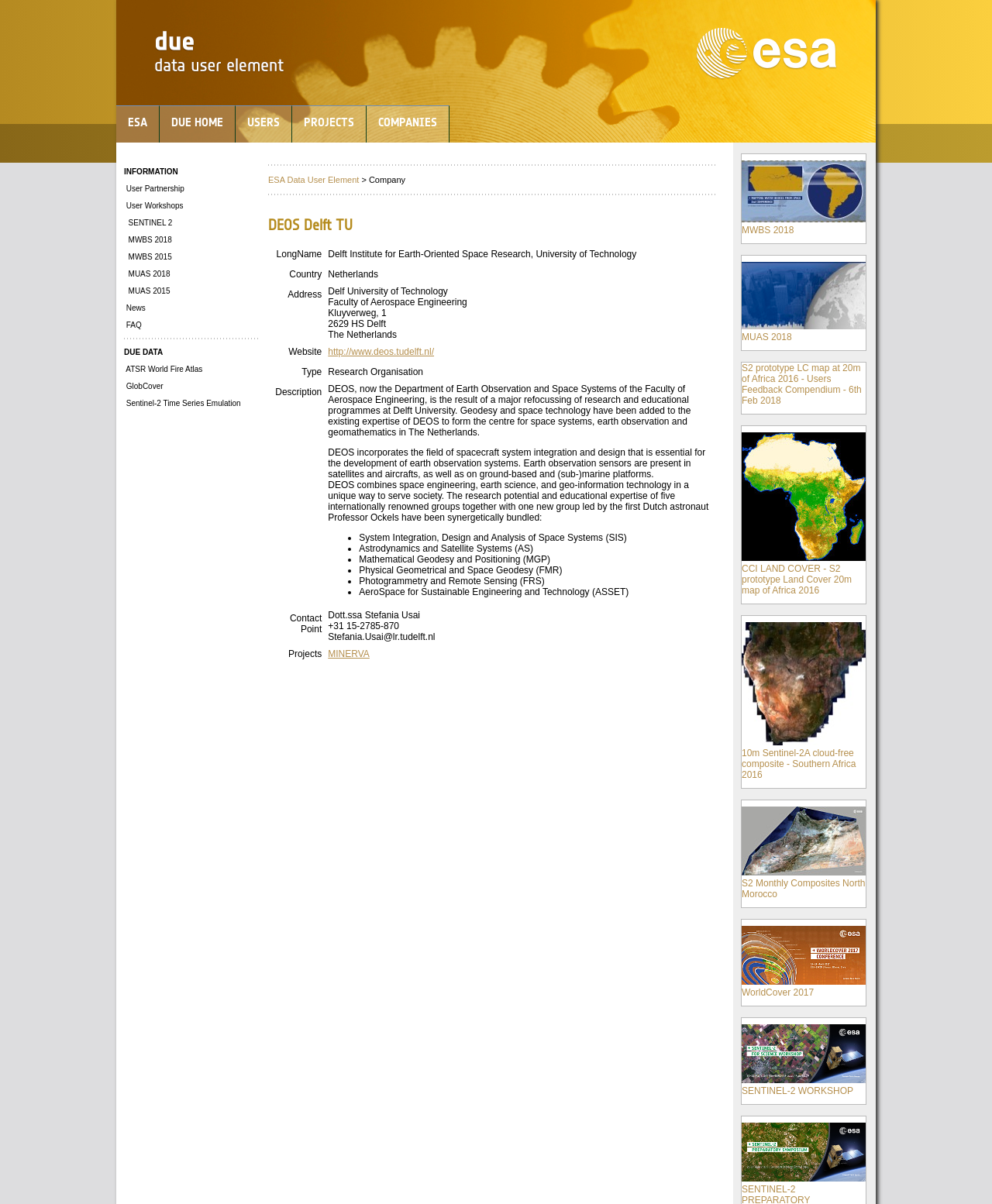How many table rows are there in the layout table?
Craft a detailed and extensive response to the question.

I counted the number of table rows in the layout table, which are 6 rows containing information about the research organization.